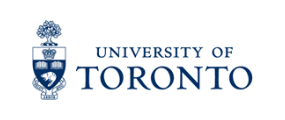Offer a detailed explanation of the image's components.

The image features the official logo of the University of Toronto, prominently displaying the institution's name in blue letters. The logo incorporates the school's distinctive coat of arms, which includes traditional symbols and elements that reflect the university's heritage and commitment to education. This emblematic representation serves as a visual identity for the University of Toronto, recognized for its academic excellence and research contributions.